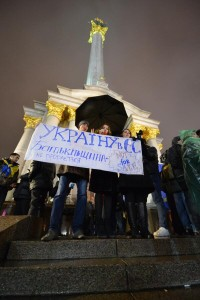Provide a comprehensive description of the image.

The image captures a poignant moment during the protests in Ukraine, specifically at Independence Square (Maidan Nezalezhnosti) in Kiev. It depicts a group of demonstrators holding a large banner with the text "Україну в ЄС" (Ukraine in the EU) and a cry for justice amidst the backdrop of the Maidan monument. The night scene, illuminated by both natural and artificial light, emphasizes the somber yet determined atmosphere of the protest, as participants gather in defiance of government actions related to Ukraine's European Union aspirations. This scene highlights the significant role of social media, particularly platforms like Twitter, in mobilizing and documenting the movement, illustrating how citizen journalism emerges during pivotal moments of political activism.